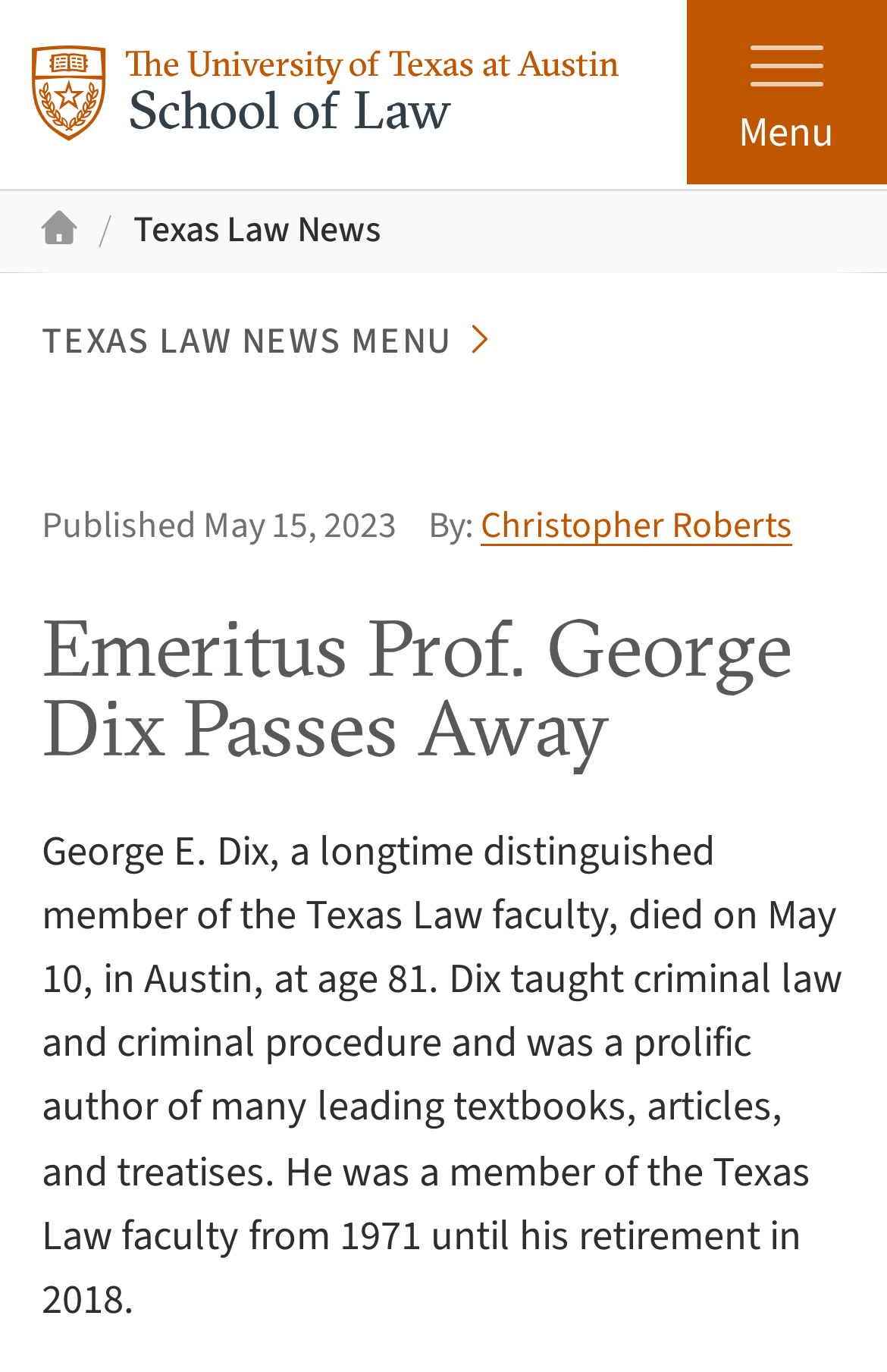Determine the main heading of the webpage and generate its text.

Emeritus Prof. George Dix Passes Away